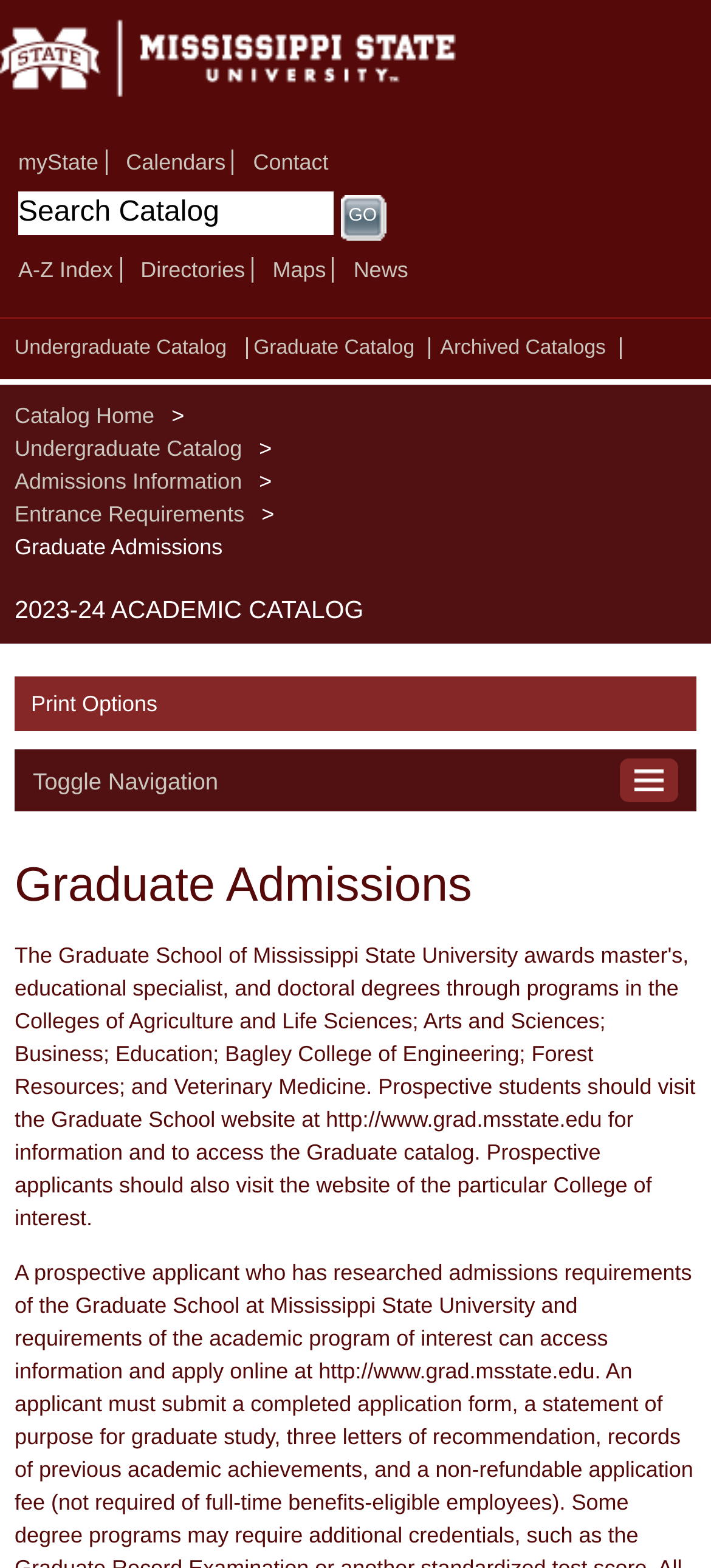Please pinpoint the bounding box coordinates for the region I should click to adhere to this instruction: "Contact the university".

[0.356, 0.095, 0.462, 0.112]